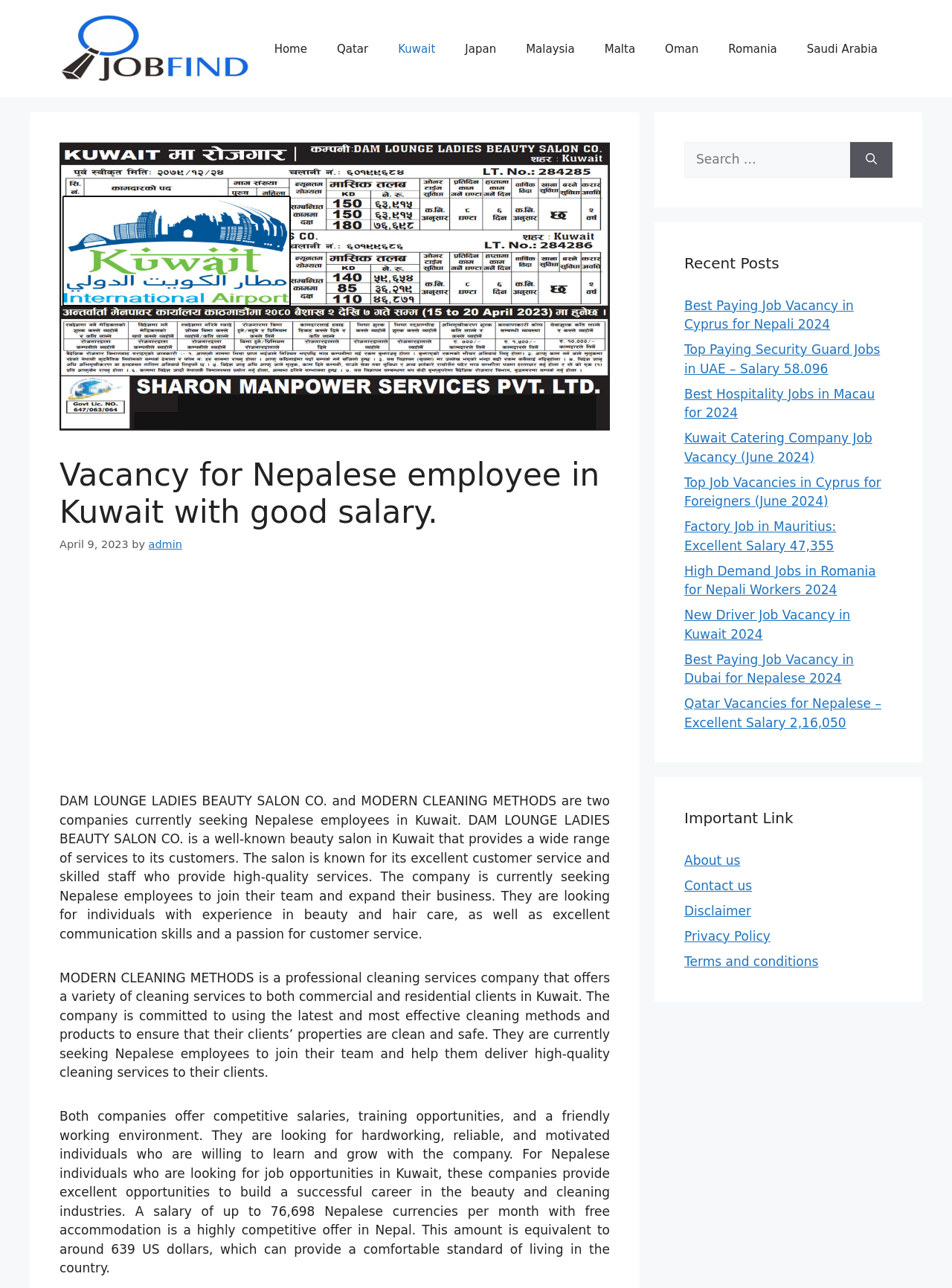How many links are available in the navigation menu?
Can you provide an in-depth and detailed response to the question?

I counted the links in the navigation menu and found that there are 9 links, including Home, Qatar, Kuwait, Japan, Malaysia, Malta, Oman, Romania, and Saudi Arabia.